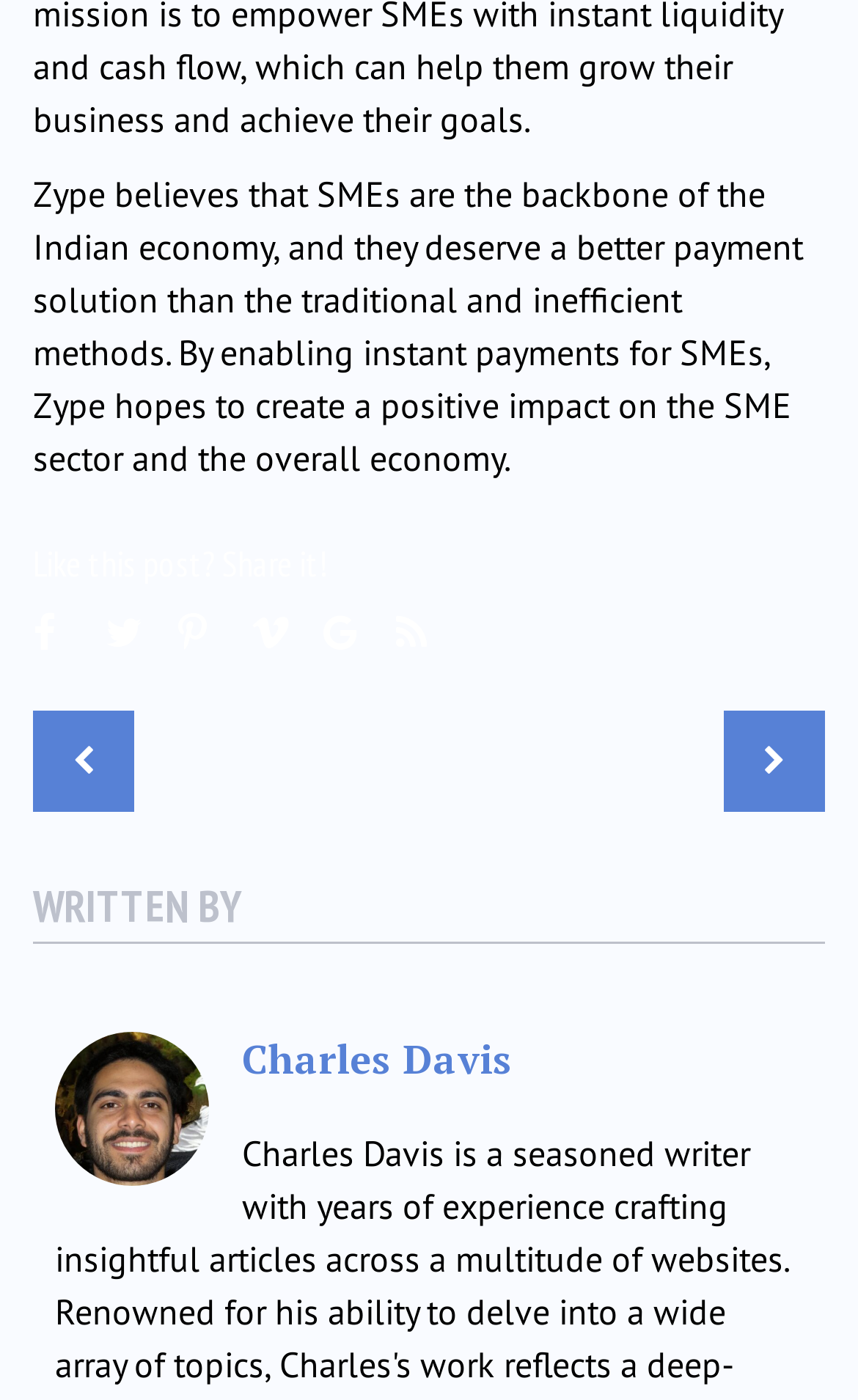Please give a short response to the question using one word or a phrase:
What is the main topic of the webpage?

SME payment solution